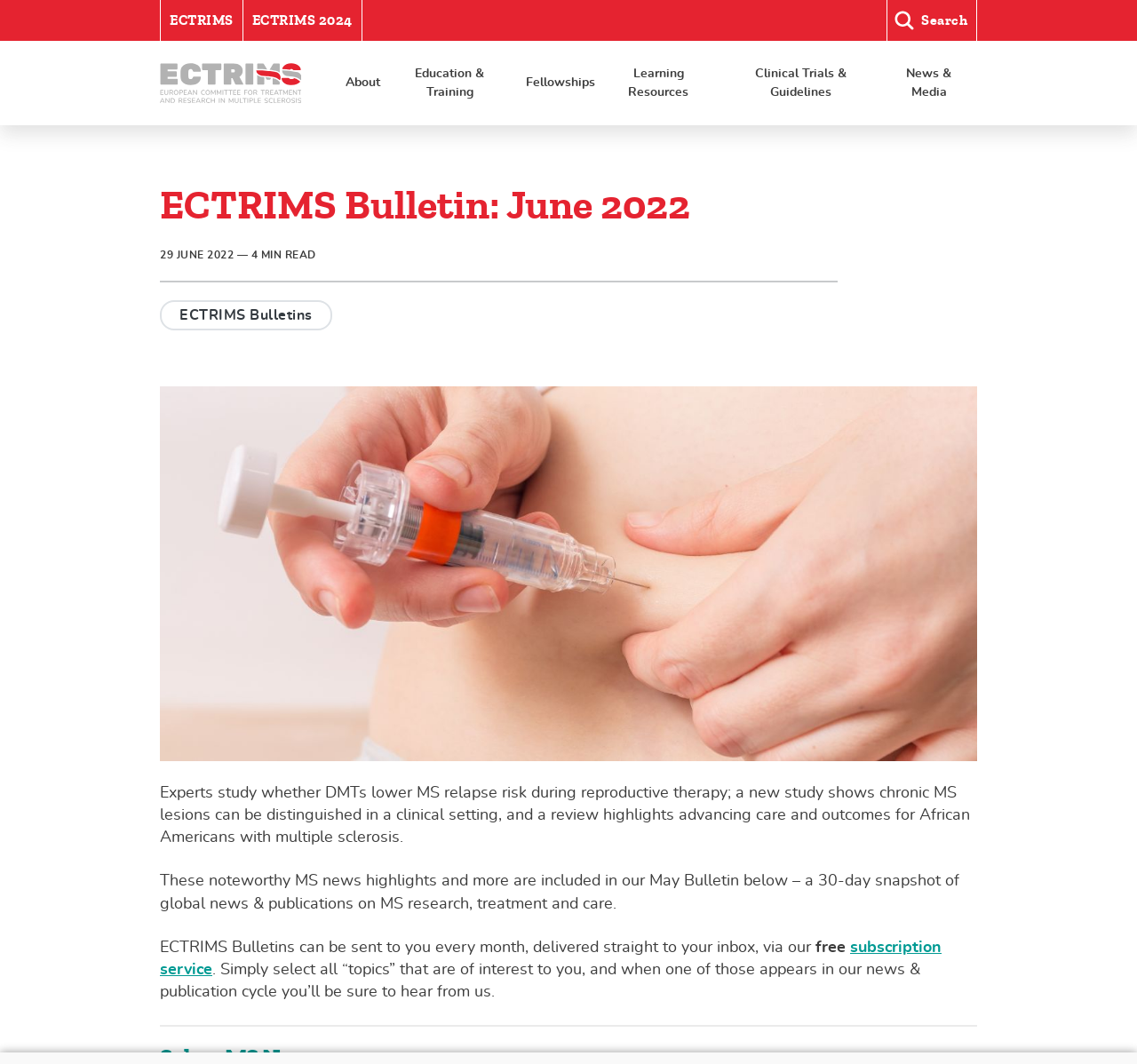Please identify the bounding box coordinates of the element that needs to be clicked to perform the following instruction: "Go to 'About' page".

[0.293, 0.038, 0.339, 0.117]